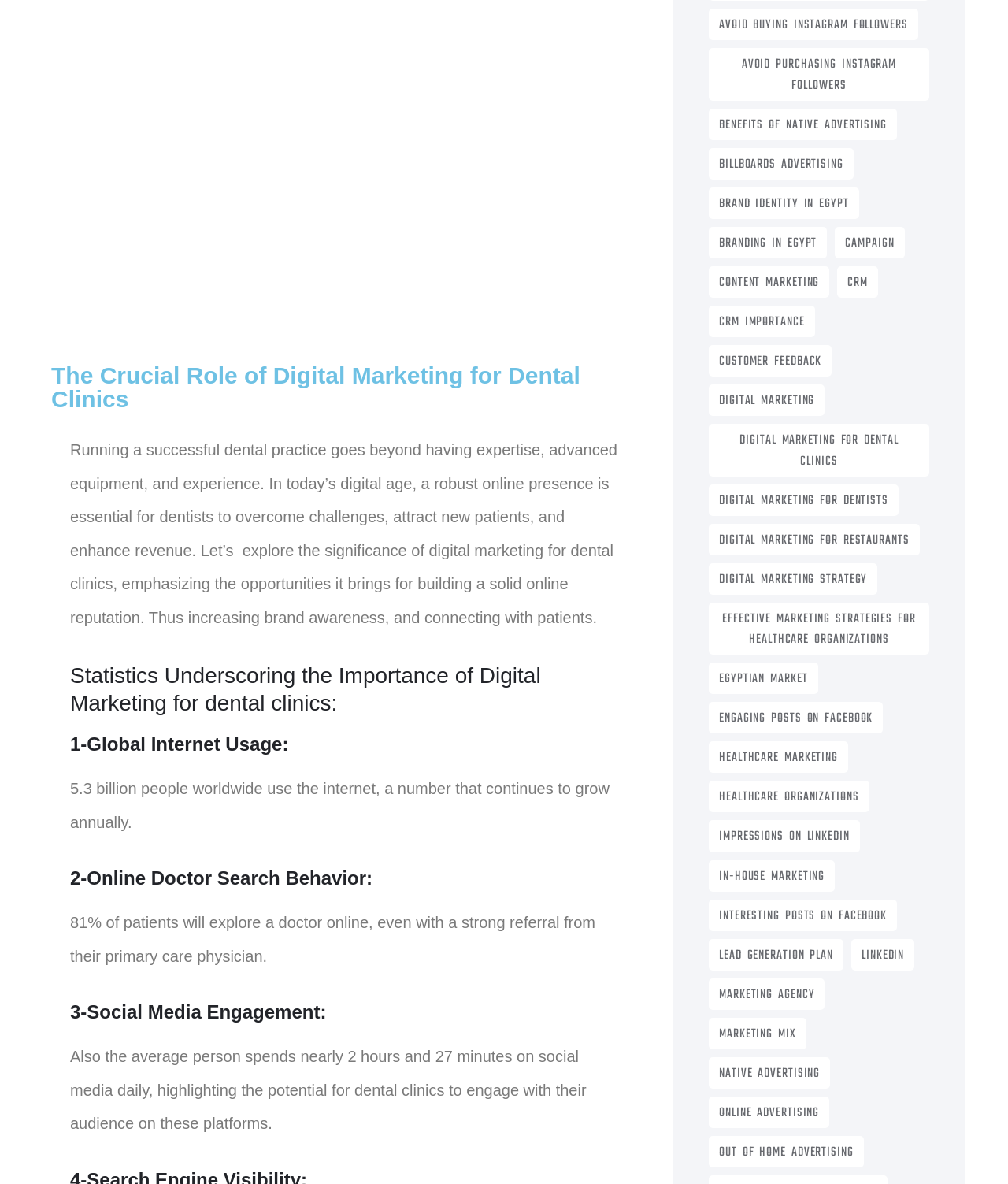What is the importance of CRM for dental clinics?
Please describe in detail the information shown in the image to answer the question.

The webpage mentions CRM importance, indicating that it is crucial for dental clinics to have a customer relationship management system in place to manage their patient interactions and data effectively.